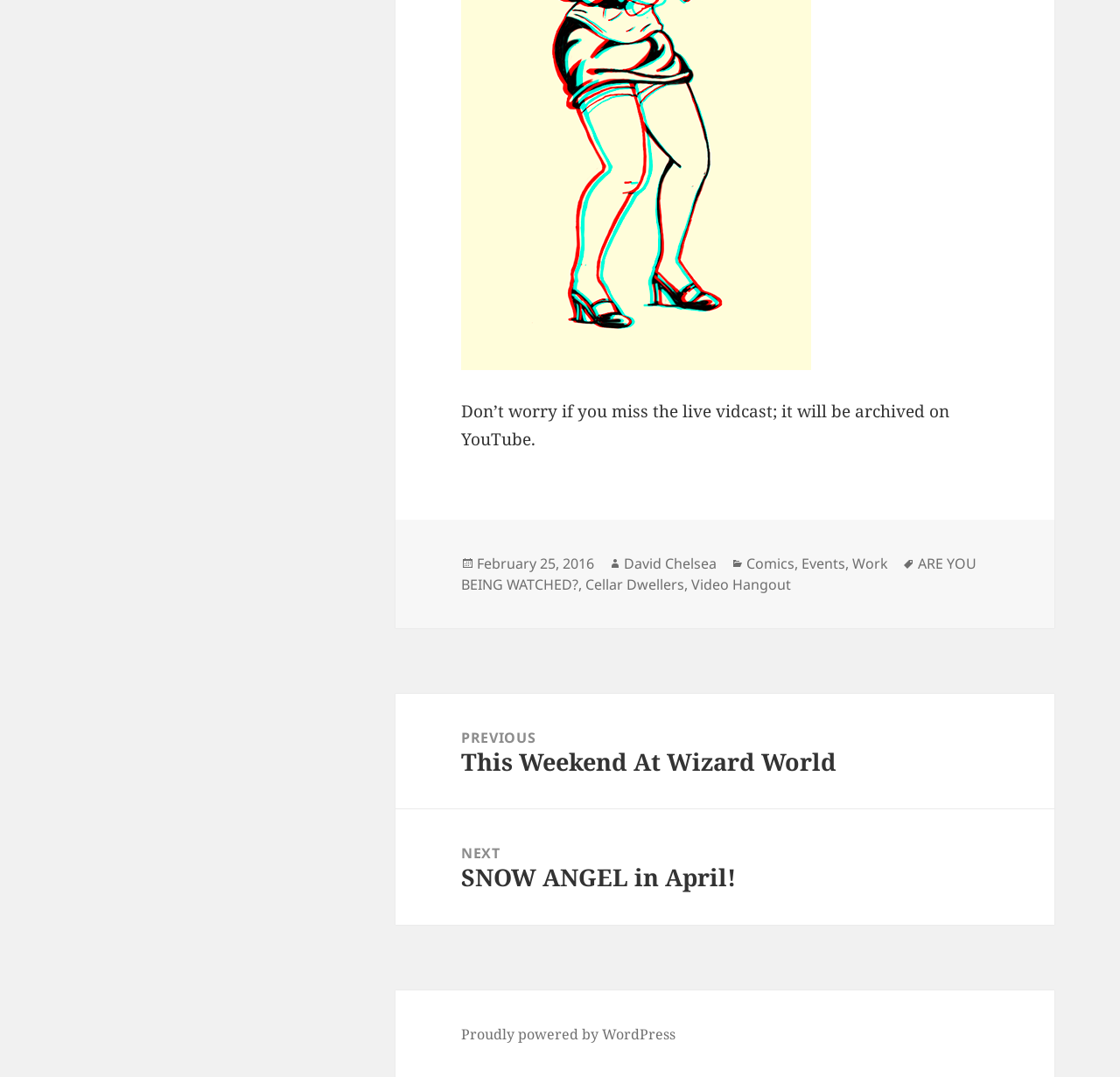What is the date of the post?
Refer to the image and provide a one-word or short phrase answer.

February 25, 2016